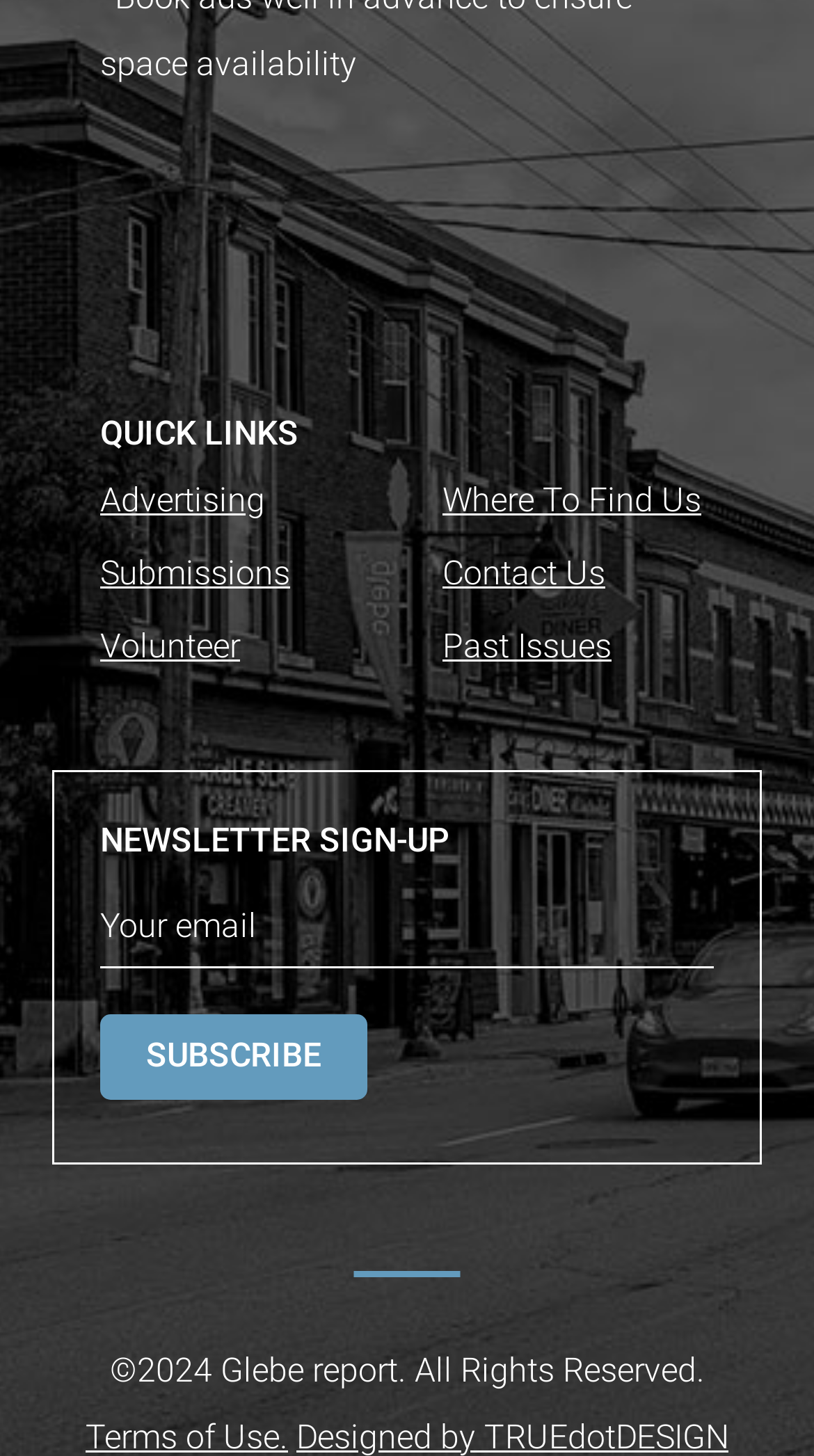Provide the bounding box coordinates for the UI element described in this sentence: "Submissions". The coordinates should be four float values between 0 and 1, i.e., [left, top, right, bottom].

[0.123, 0.38, 0.356, 0.407]